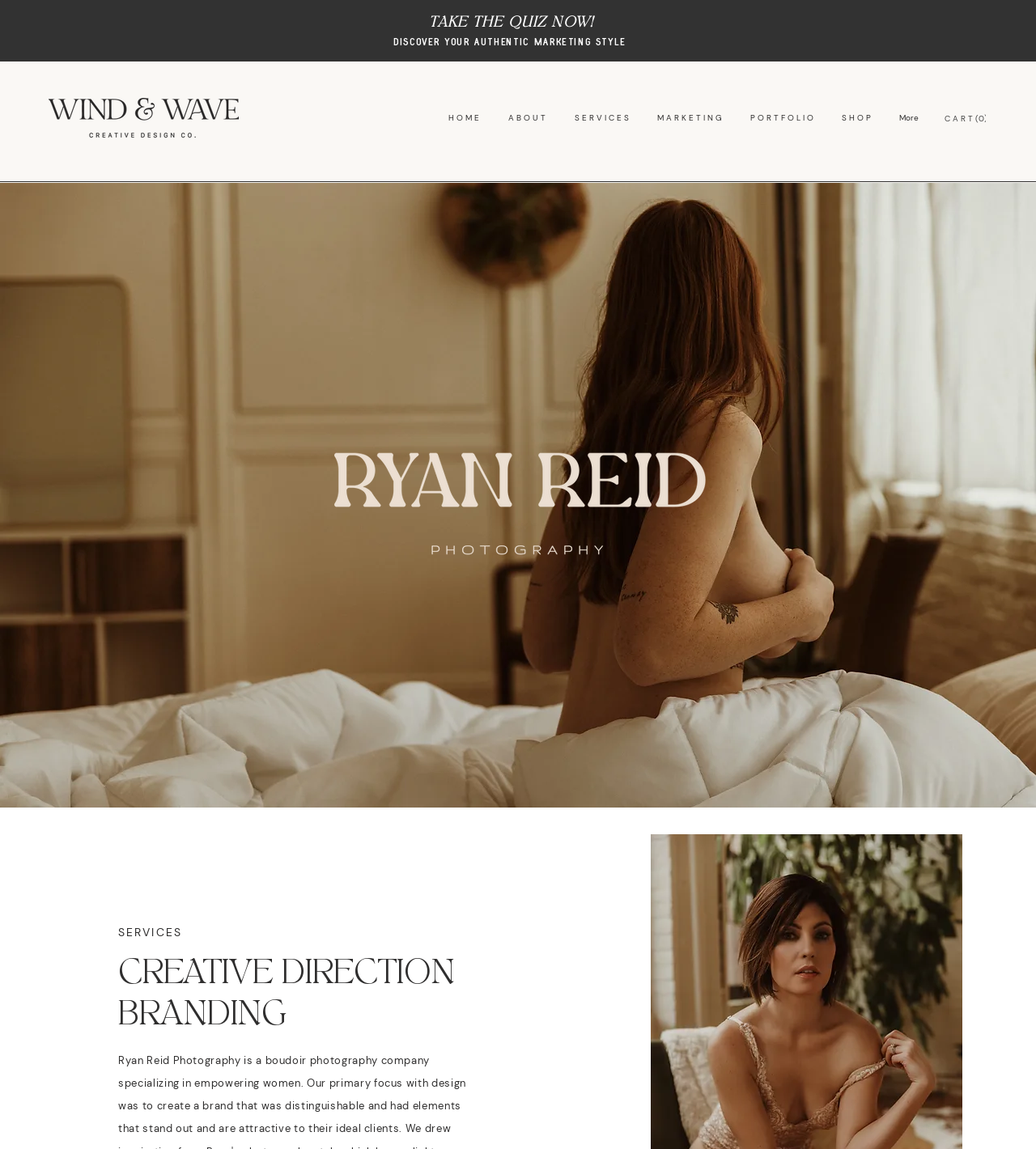Find the bounding box coordinates for the UI element that matches this description: "More".

[0.854, 0.088, 0.9, 0.118]